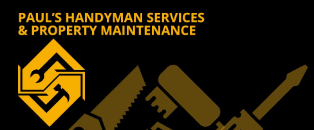What is the color of the business name in the logo?
Give a single word or phrase as your answer by examining the image.

Yellow